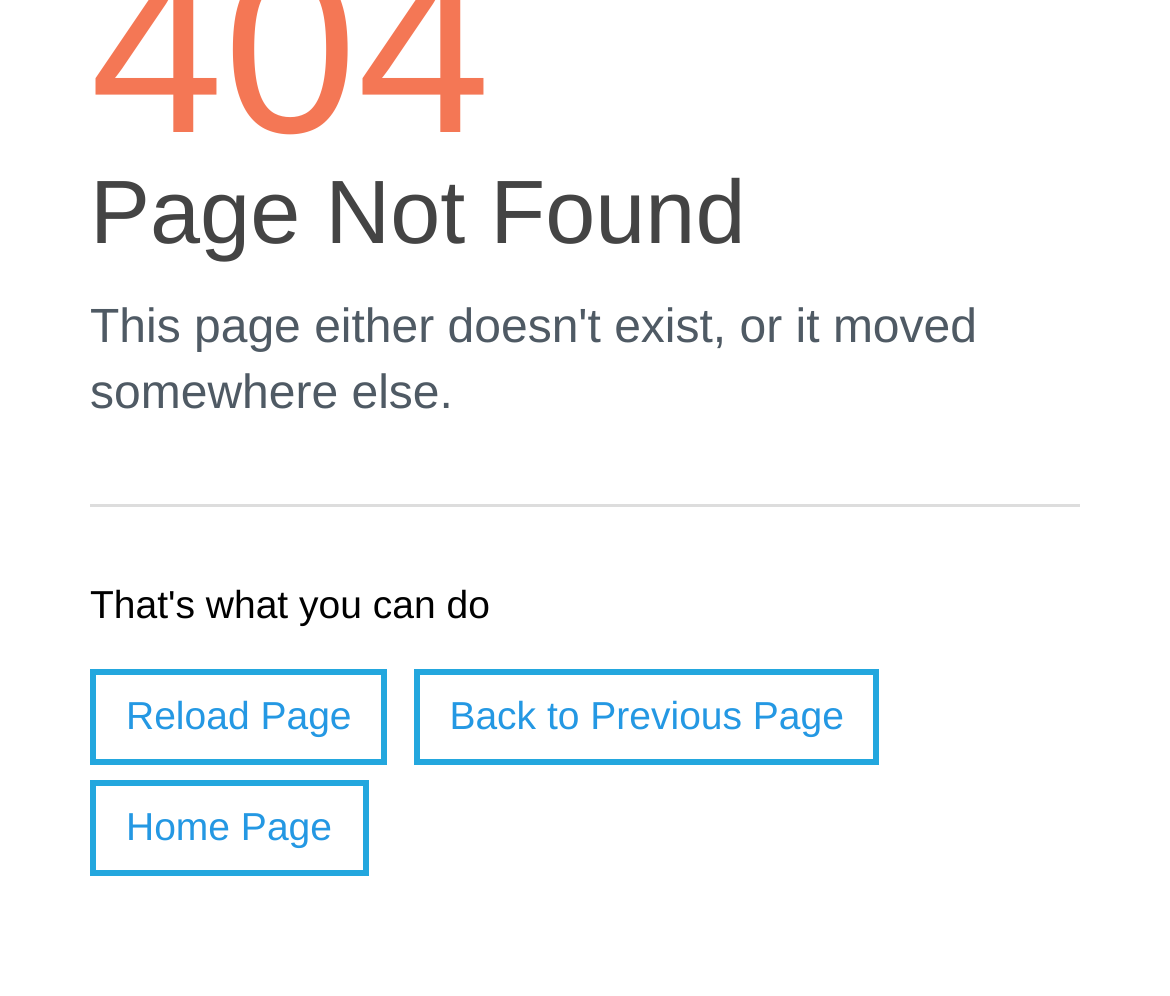Provide the bounding box coordinates for the UI element described in this sentence: "Home Page". The coordinates should be four float values between 0 and 1, i.e., [left, top, right, bottom].

[0.077, 0.784, 0.315, 0.881]